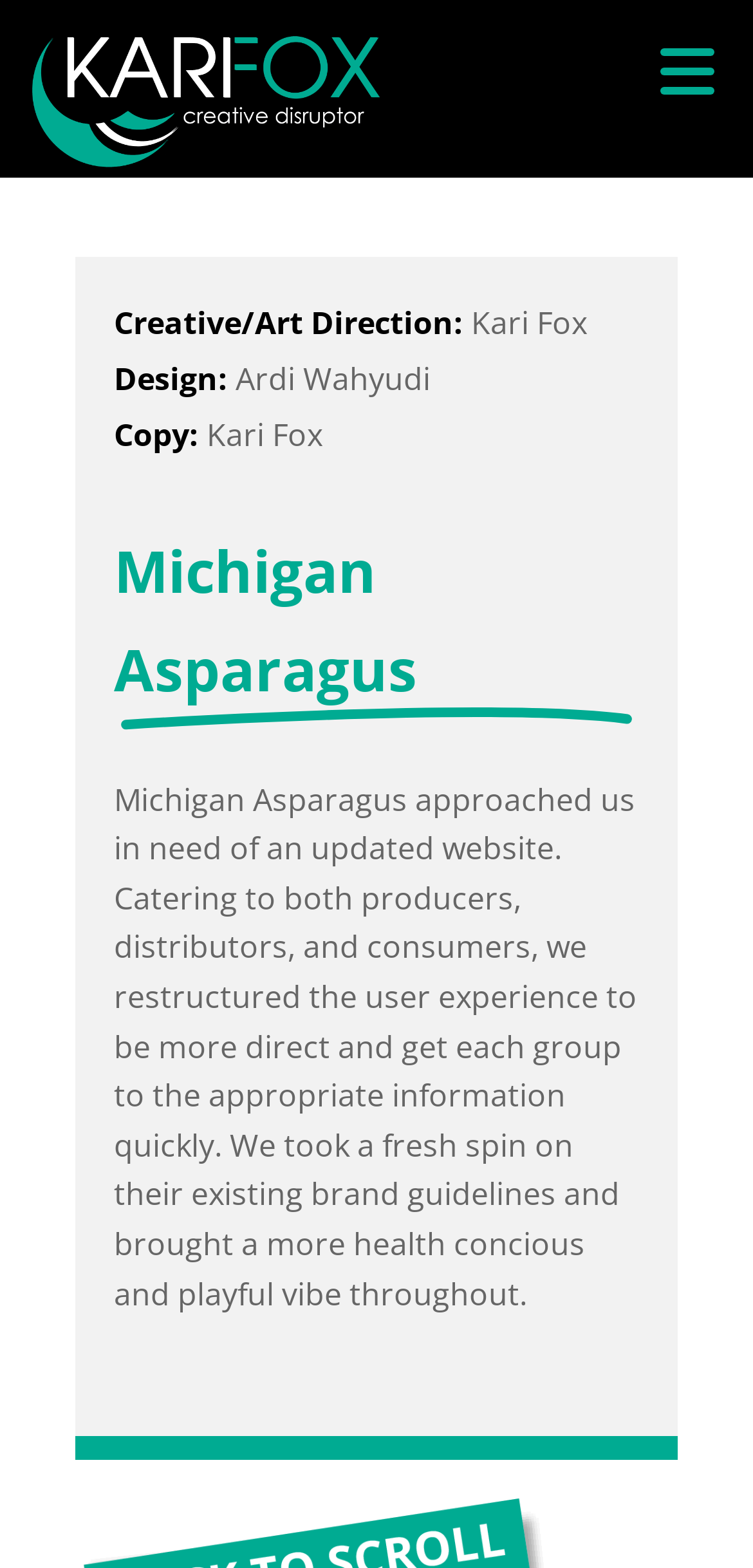Utilize the details in the image to give a detailed response to the question: Who designed the website?

I found the answer by looking at the text 'Design:' and the corresponding name 'Ardi Wahyudi' next to it.